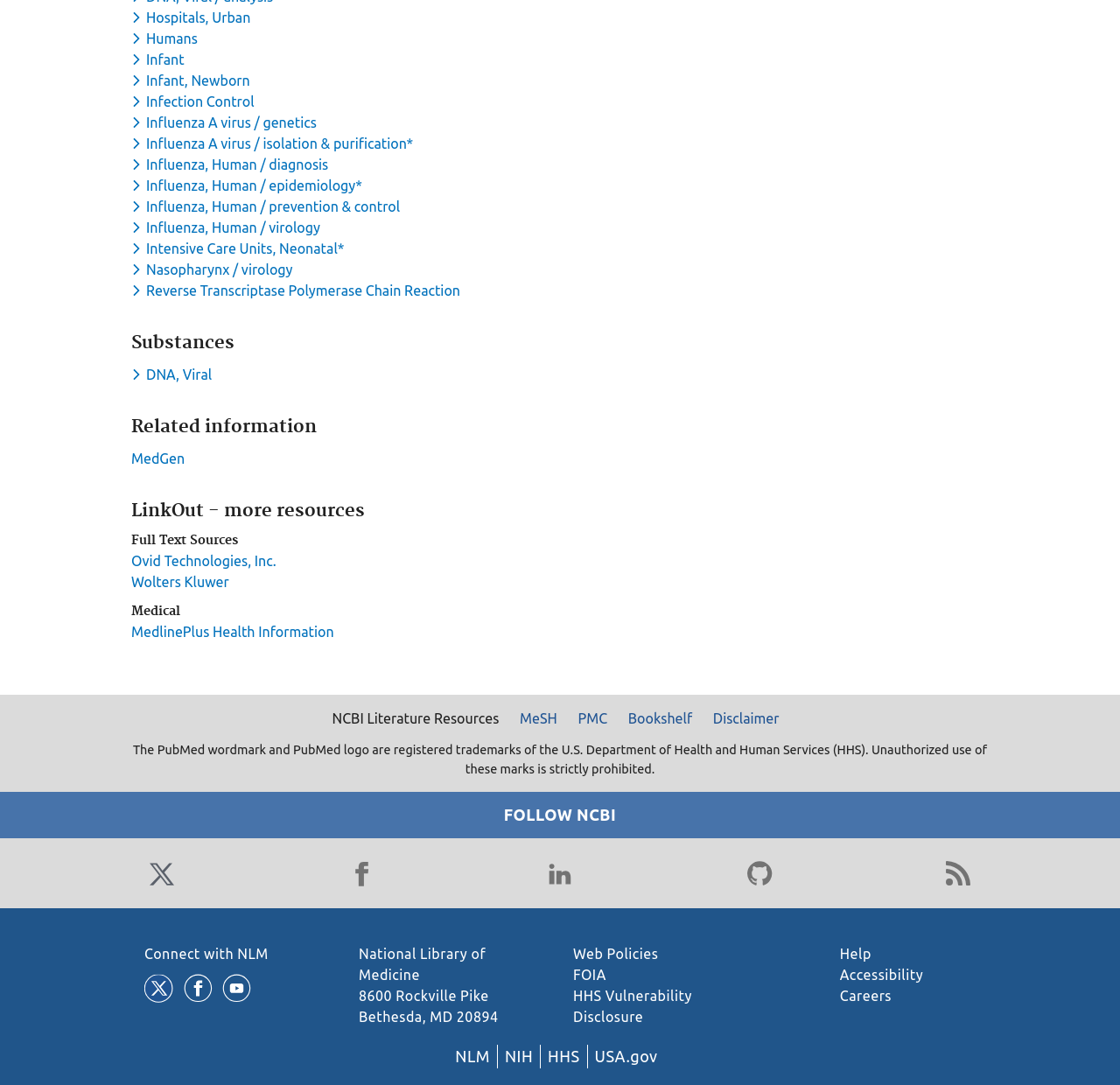What type of resources are listed under 'Full Text Sources'?
By examining the image, provide a one-word or phrase answer.

Ovid Technologies, Inc. and Wolters Kluwer